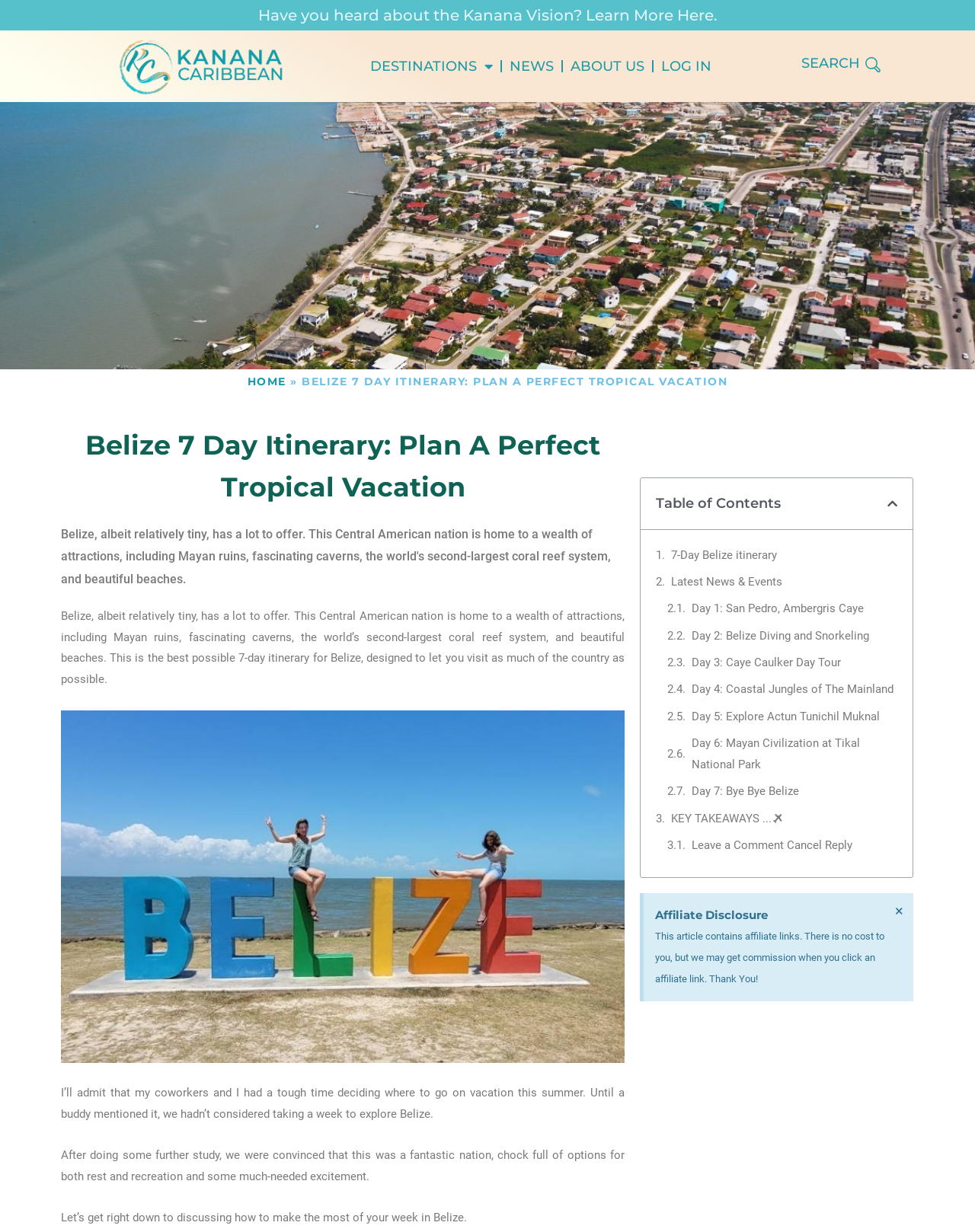Pinpoint the bounding box coordinates of the element you need to click to execute the following instruction: "Search for a destination". The bounding box should be represented by four float numbers between 0 and 1, in the format [left, top, right, bottom].

[0.822, 0.045, 0.884, 0.058]